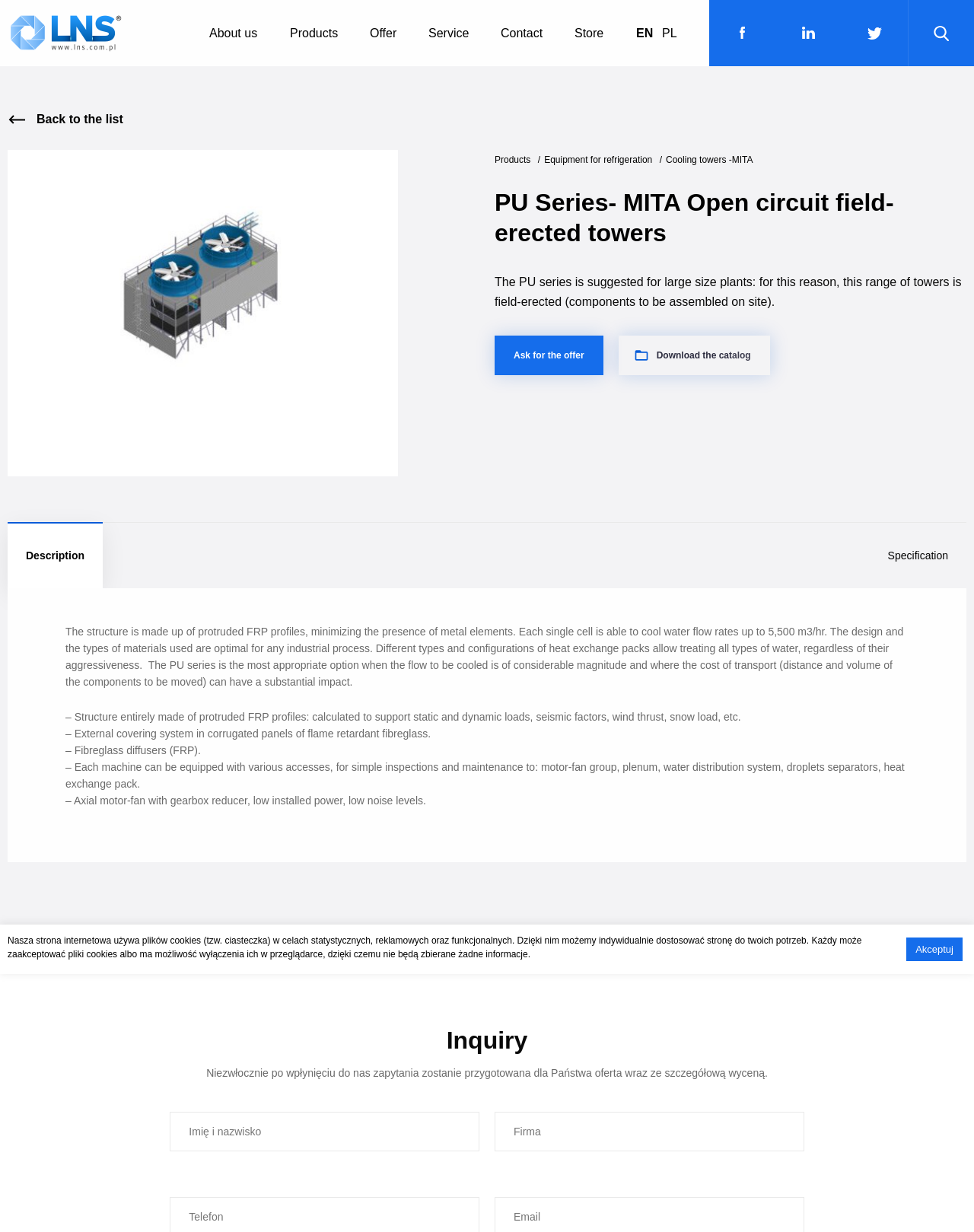Could you please study the image and provide a detailed answer to the question:
What is the purpose of the corrugated panels?

The corrugated panels of flame retardant fibreglass are used as an external covering system for the tower, as described in the PU series' features.